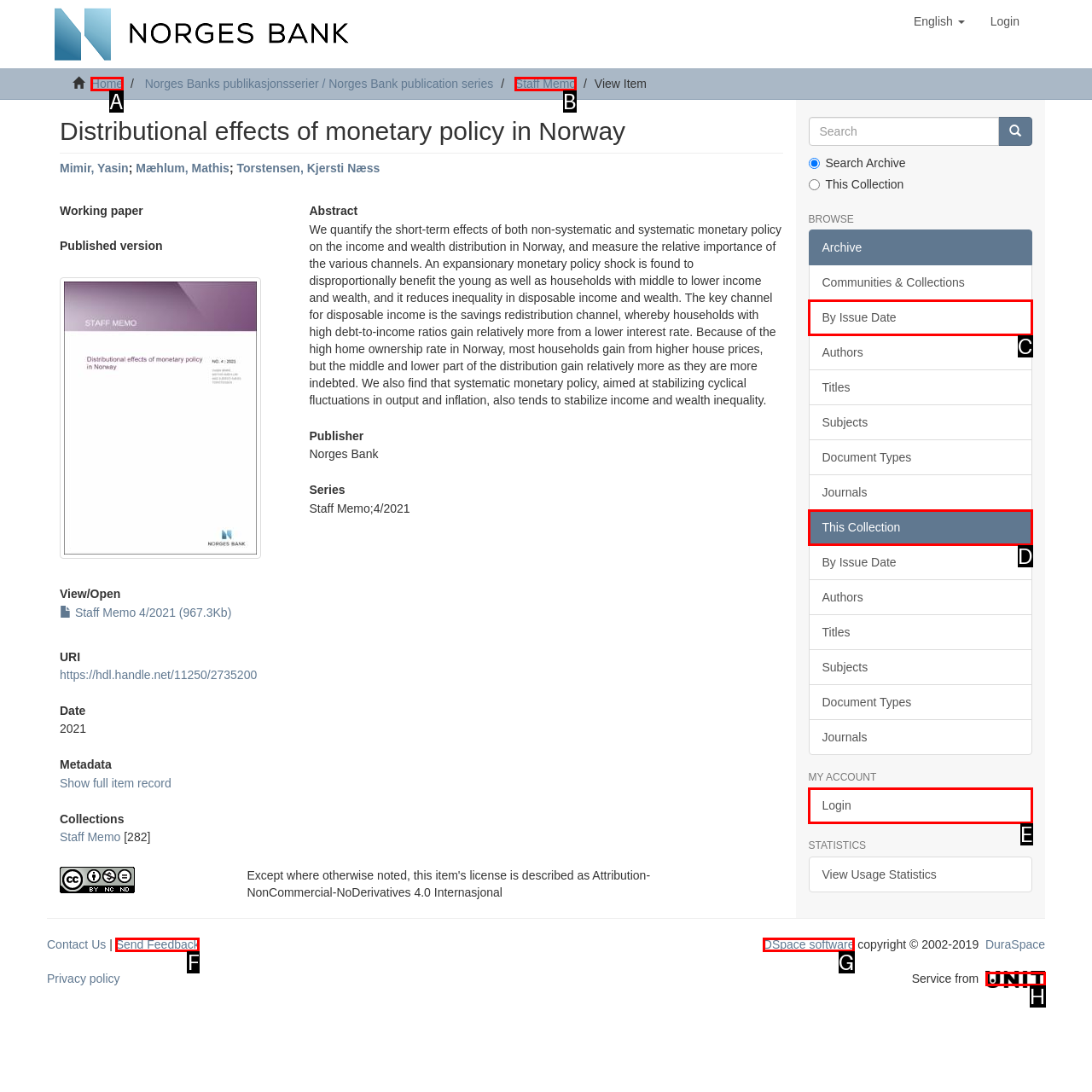Based on the description: Staff Memo, find the HTML element that matches it. Provide your answer as the letter of the chosen option.

B